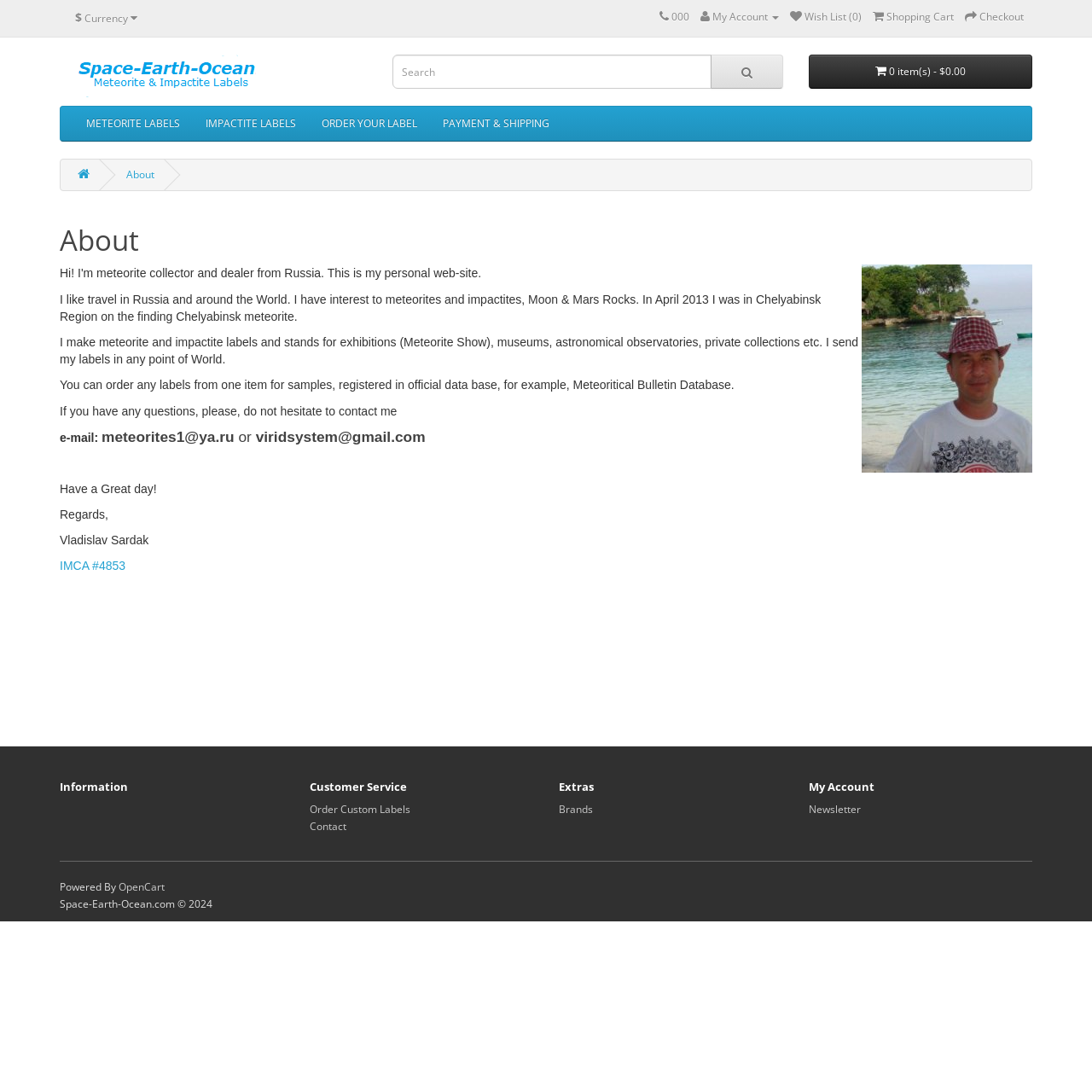Provide the bounding box coordinates of the HTML element described by the text: "alt="Space-Earth-Ocean.com" title="Space-Earth-Ocean.com"".

[0.055, 0.05, 0.336, 0.089]